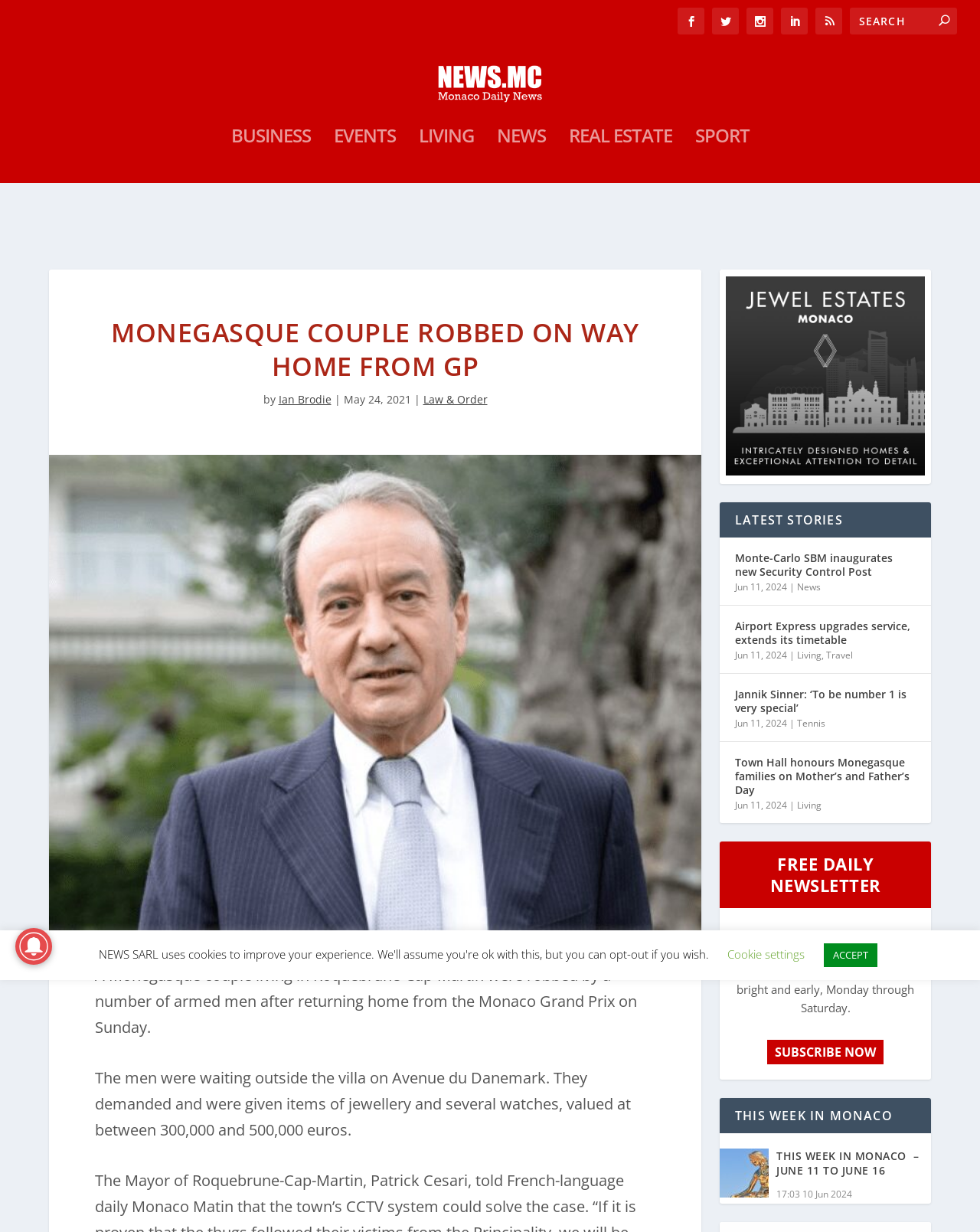Can you pinpoint the bounding box coordinates for the clickable element required for this instruction: "Follow us on Twitter"? The coordinates should be four float numbers between 0 and 1, i.e., [left, top, right, bottom].

None